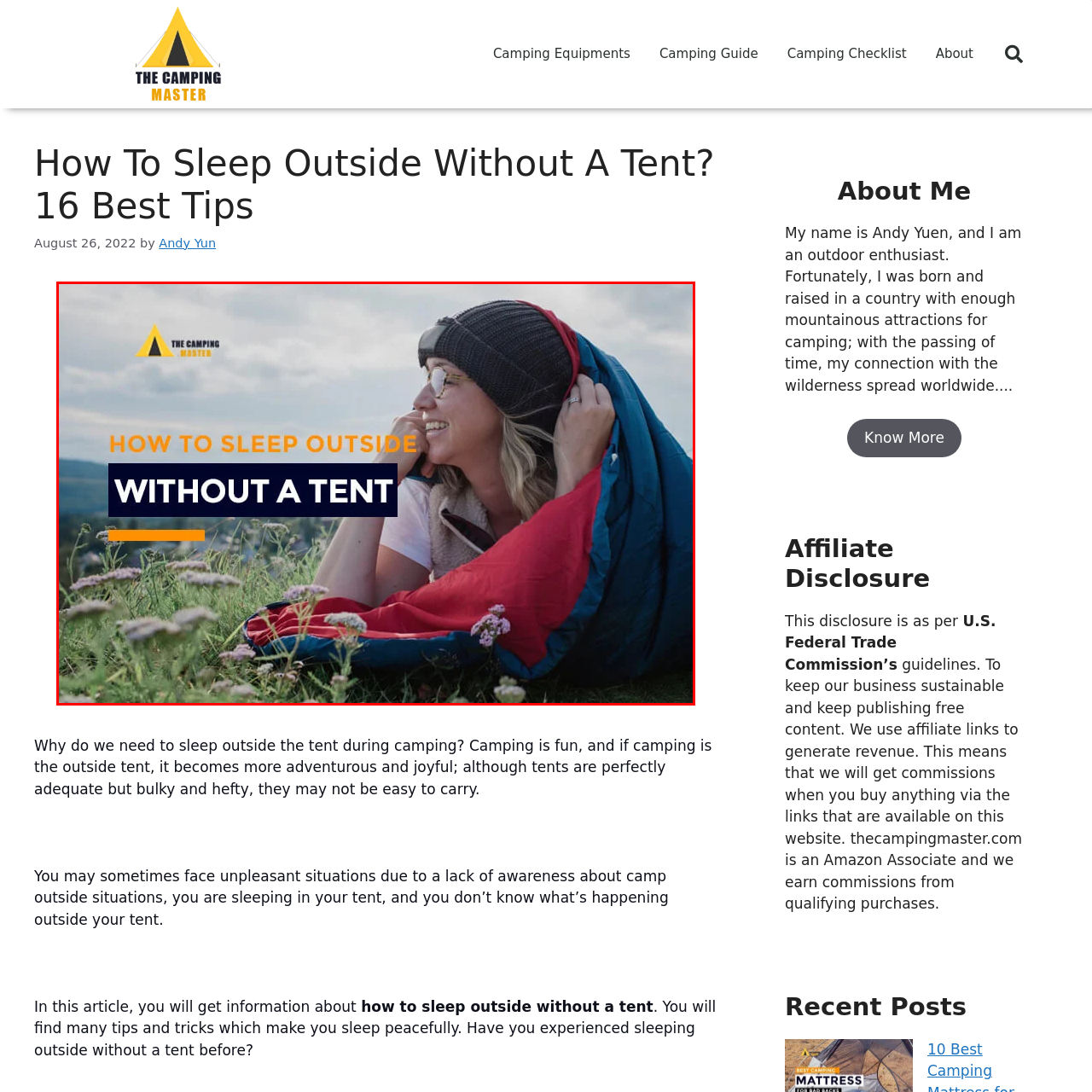Observe the section highlighted in yellow, What is the title of the article? 
Please respond using a single word or phrase.

HOW TO SLEEP OUTSIDE WITHOUT A TENT